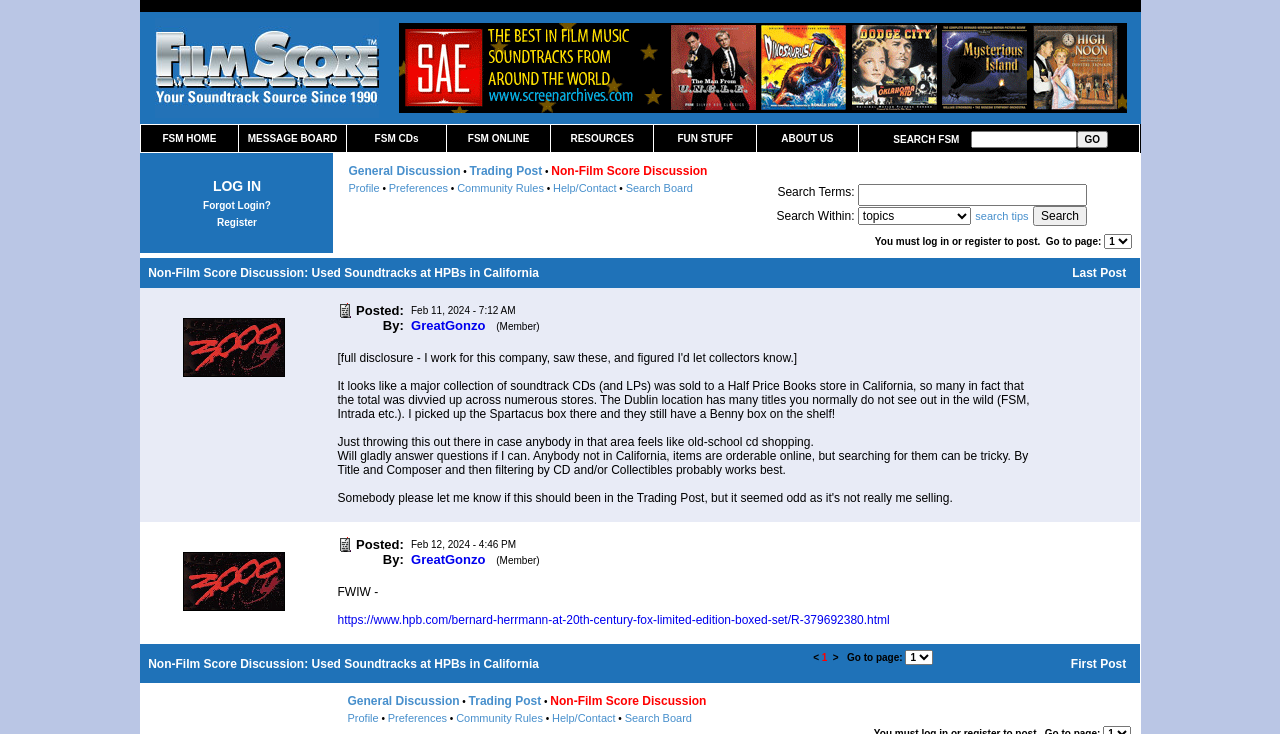What is the login status of the user?
Refer to the screenshot and deliver a thorough answer to the question presented.

The login status of the user can be determined by the presence of the 'LOG IN' and 'Register' links at the top-right corner of the webpage, indicating that the user is not currently logged in.